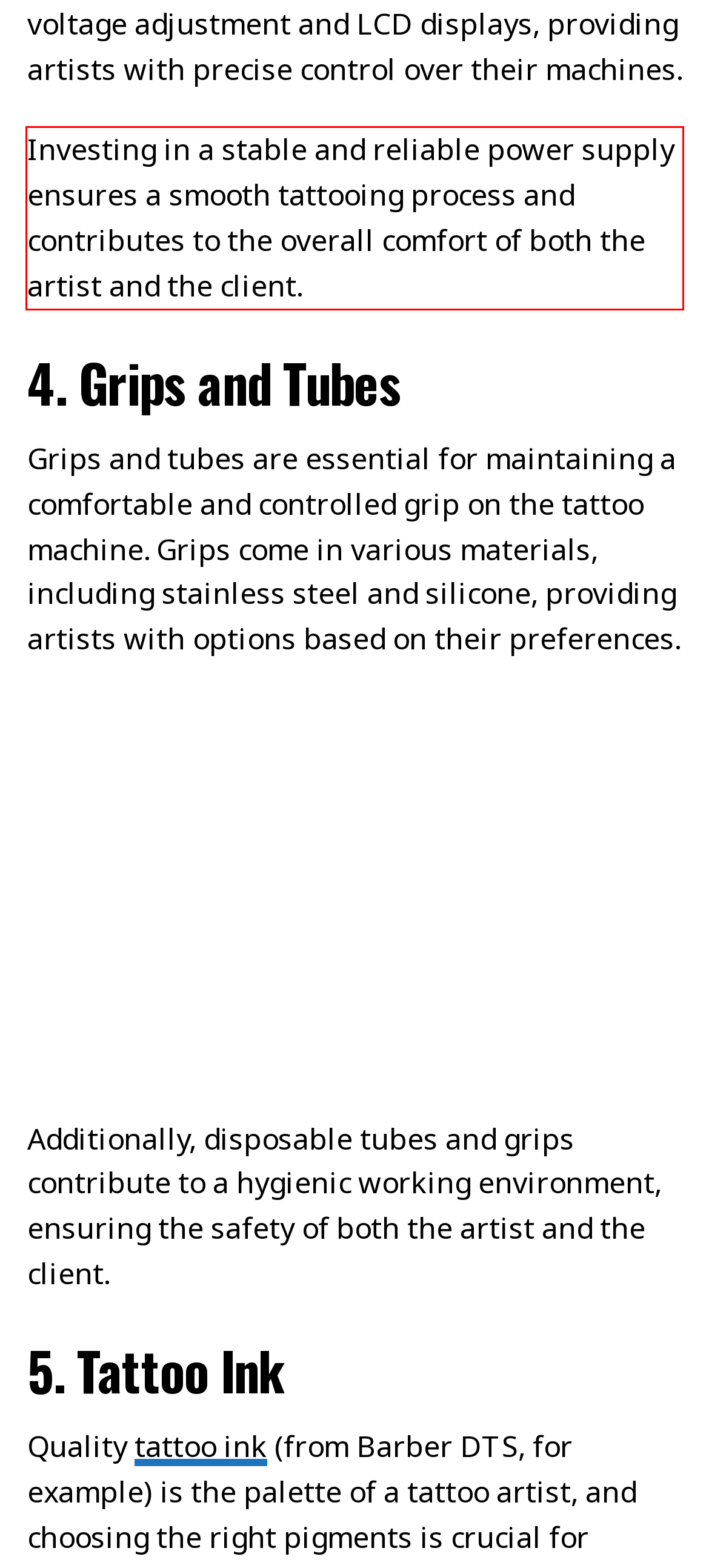Please identify and extract the text from the UI element that is surrounded by a red bounding box in the provided webpage screenshot.

Investing in a stable and reliable power supply ensures a smooth tattooing process and contributes to the overall comfort of both the artist and the client.